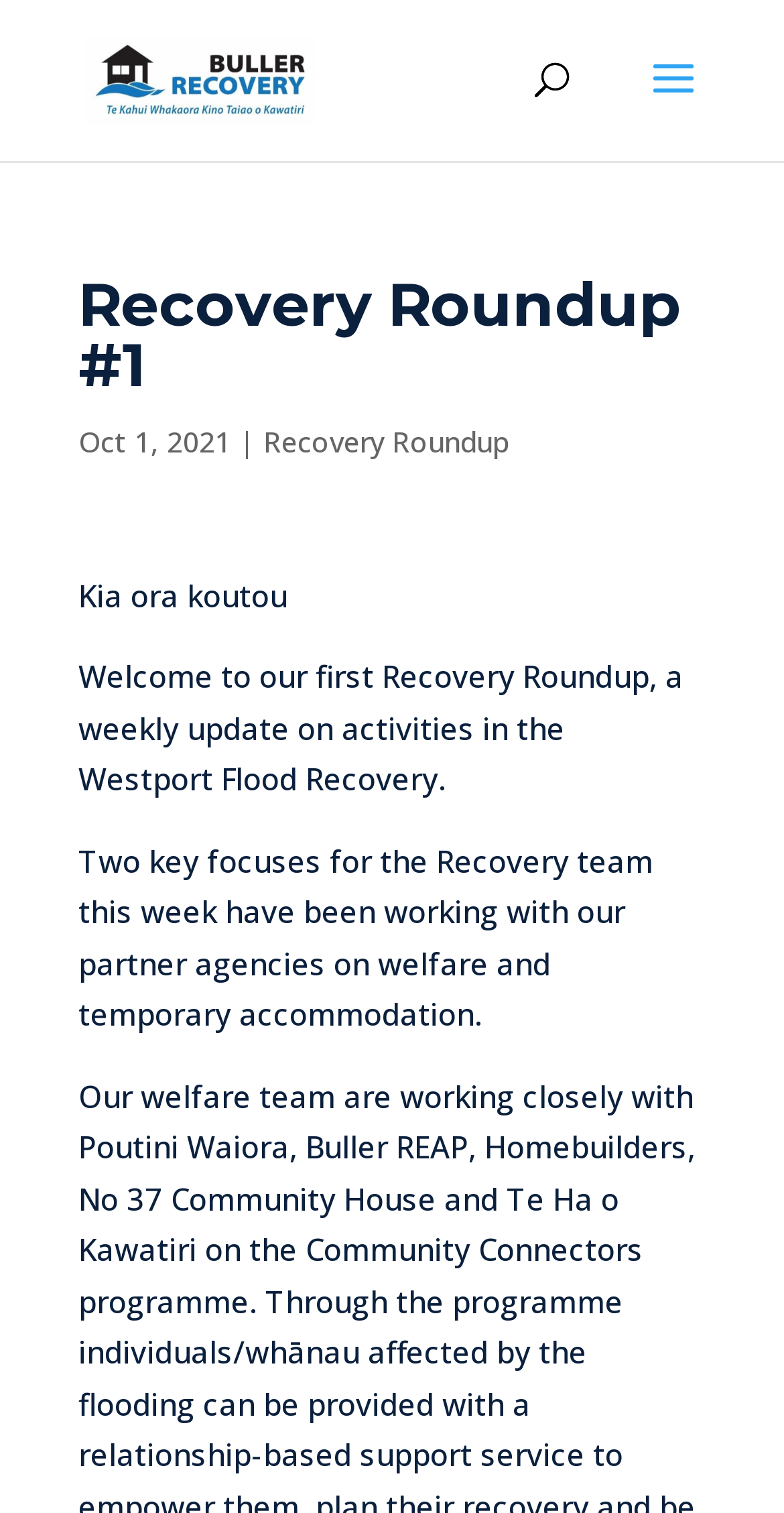Respond with a single word or short phrase to the following question: 
What is the name of the recovery program?

Recovery Roundup